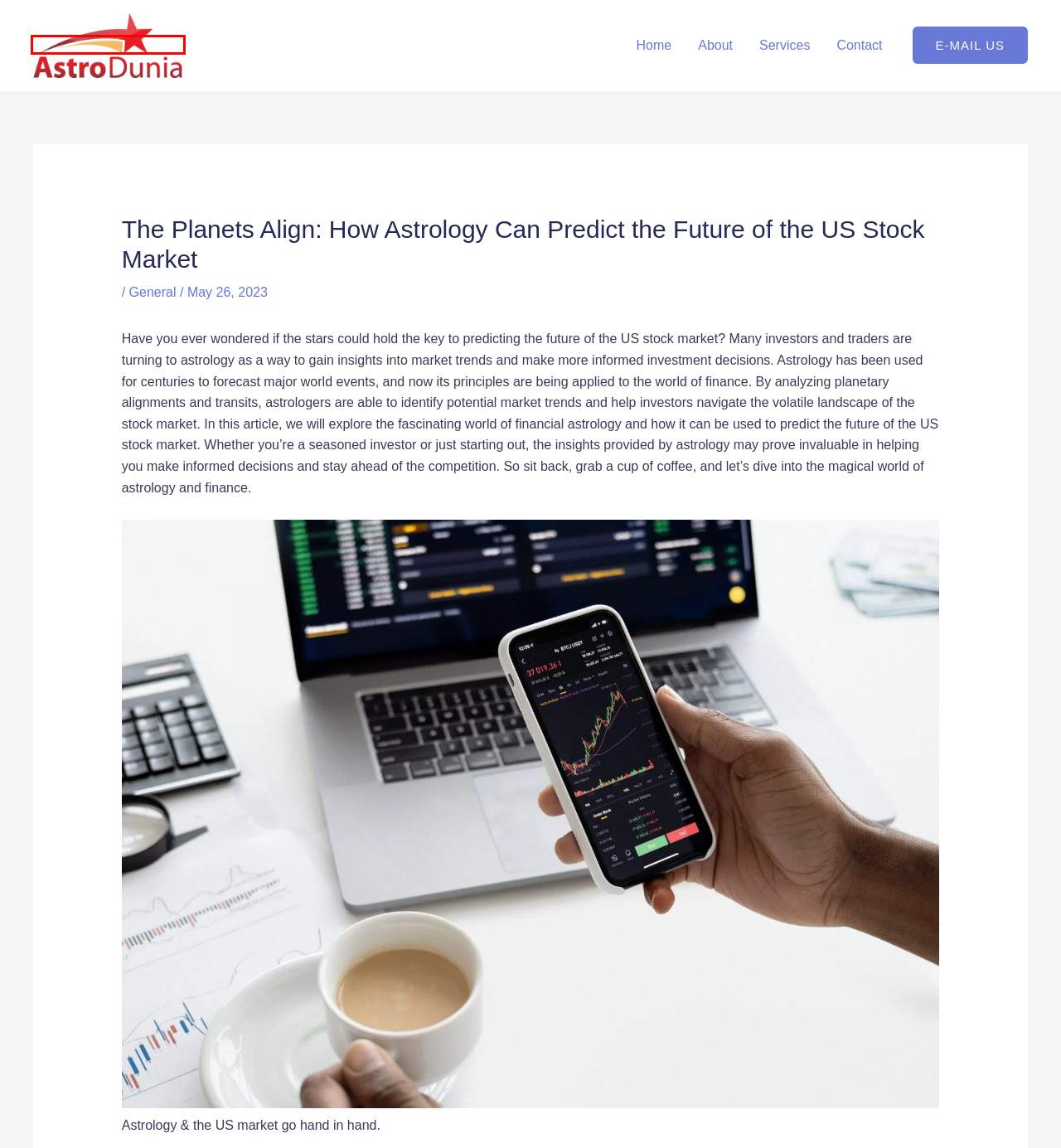You are looking at a screenshot of a webpage with a red bounding box around an element. Determine the best matching webpage description for the new webpage resulting from clicking the element in the red bounding box. Here are the descriptions:
A. Live Trading Signals - AstroDunia
B. General Archives - AstroDunia
C. Contact - AstroDunia
D. About - AstroDunia
E. Receive an Additional Month at No Cost When You Choose Our Quarterly Subscription - AstroDunia
F. Home - AstroDunia
G. Services - AstroDunia
H. Daily Newsletter - AstroDunia

F